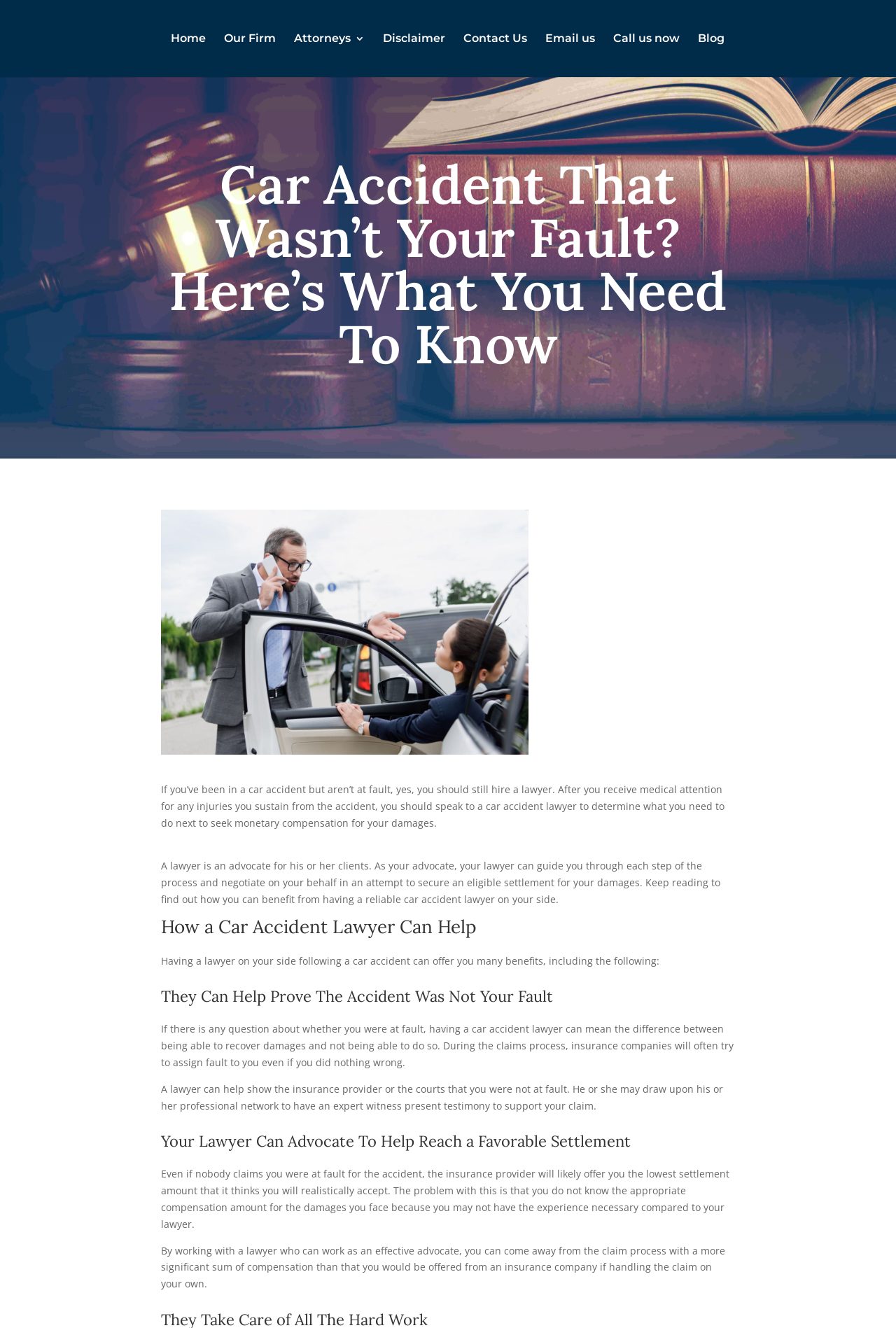Please give a one-word or short phrase response to the following question: 
What is the benefit of having a car accident lawyer when dealing with insurance companies?

Get a more significant sum of compensation